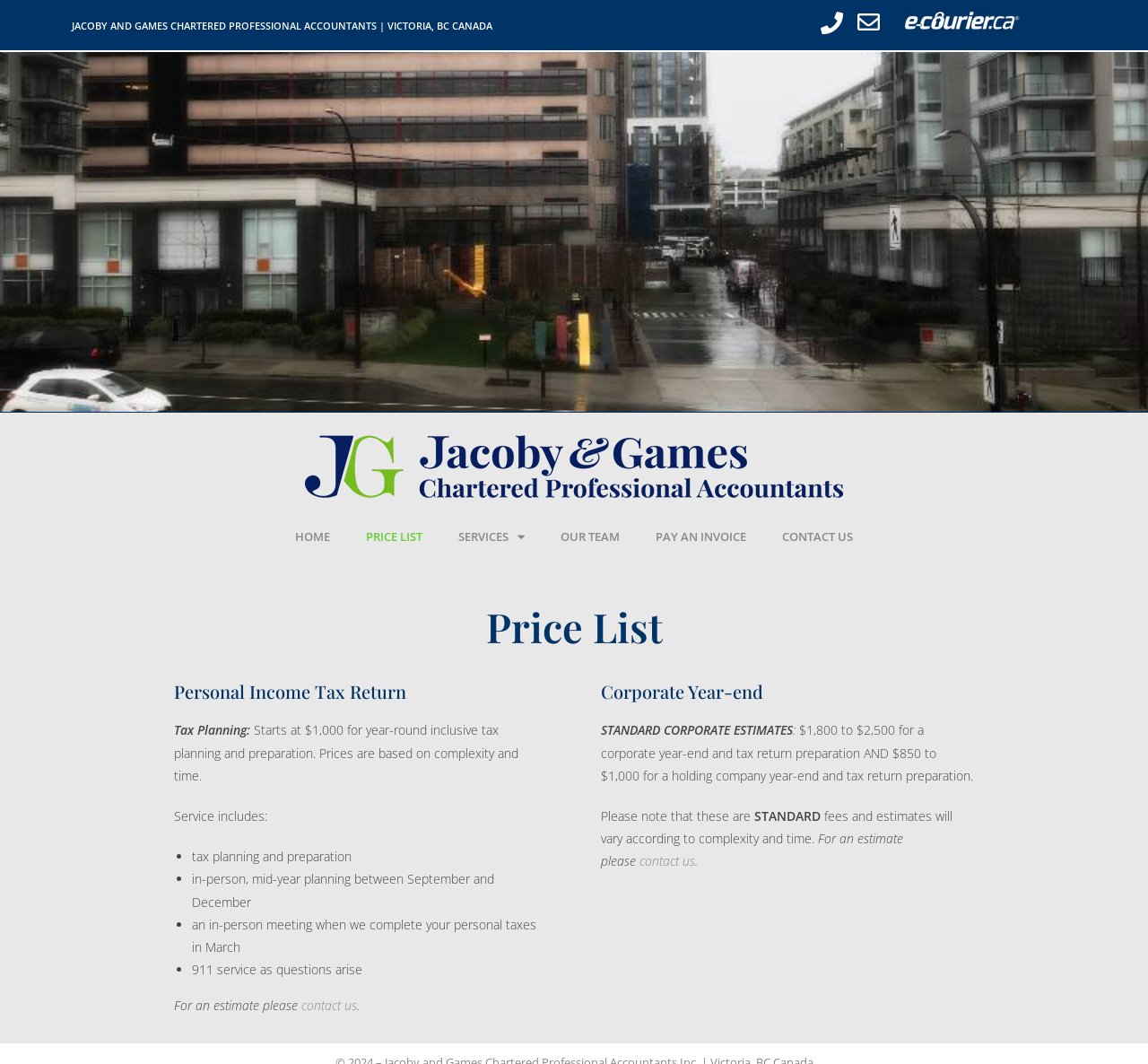Please locate the bounding box coordinates of the region I need to click to follow this instruction: "Click on Secure File Upload".

[0.787, 0.008, 0.893, 0.033]